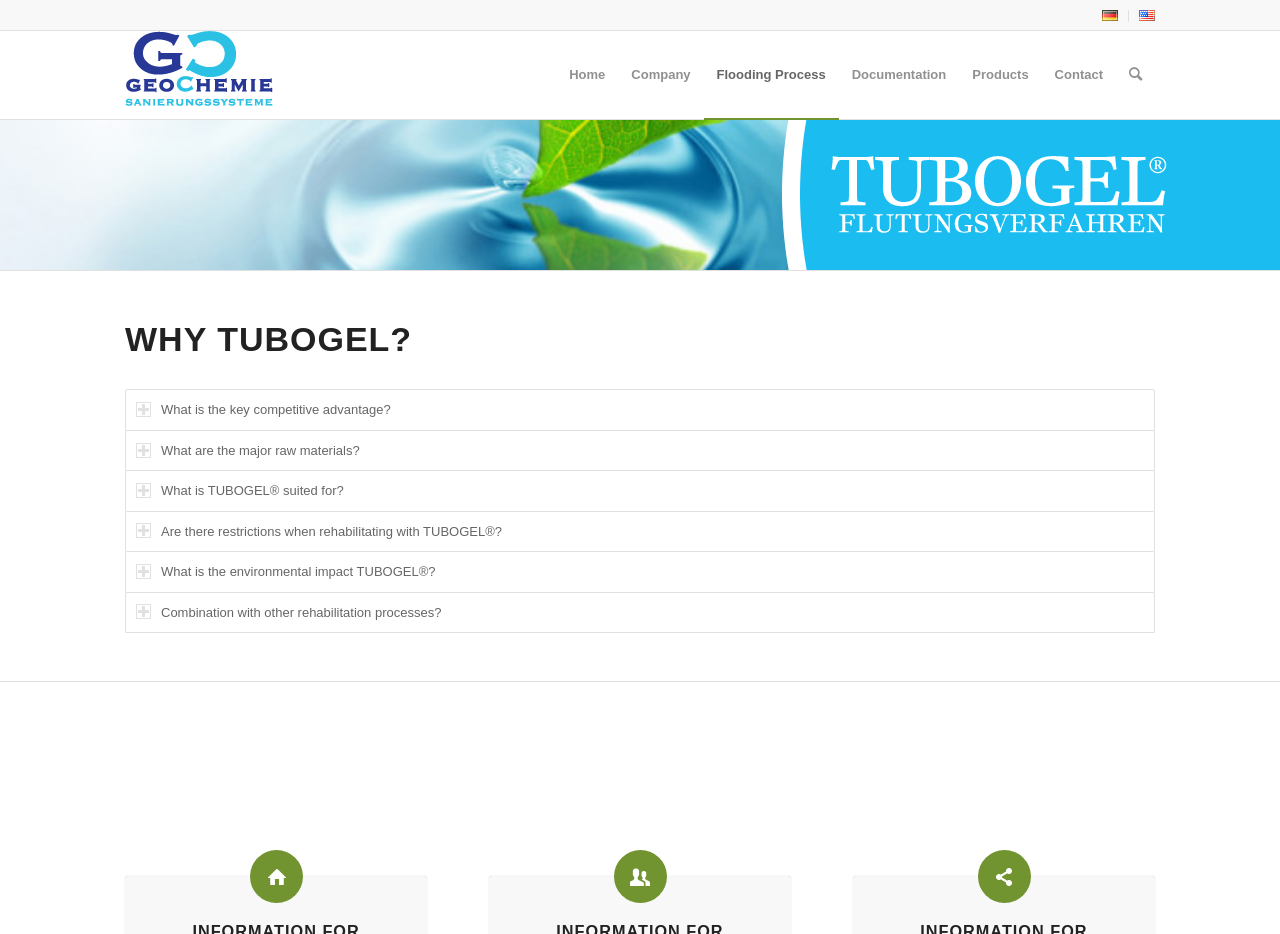What is the purpose of the tabs?
Answer the question with detailed information derived from the image.

The purpose of the tabs is to provide information about Tubogel because each tab has a question related to Tubogel, such as 'What is the key competitive advantage?' and 'What is TUBOGEL suited for?', and clicking on each tab would likely reveal more information about the topic.